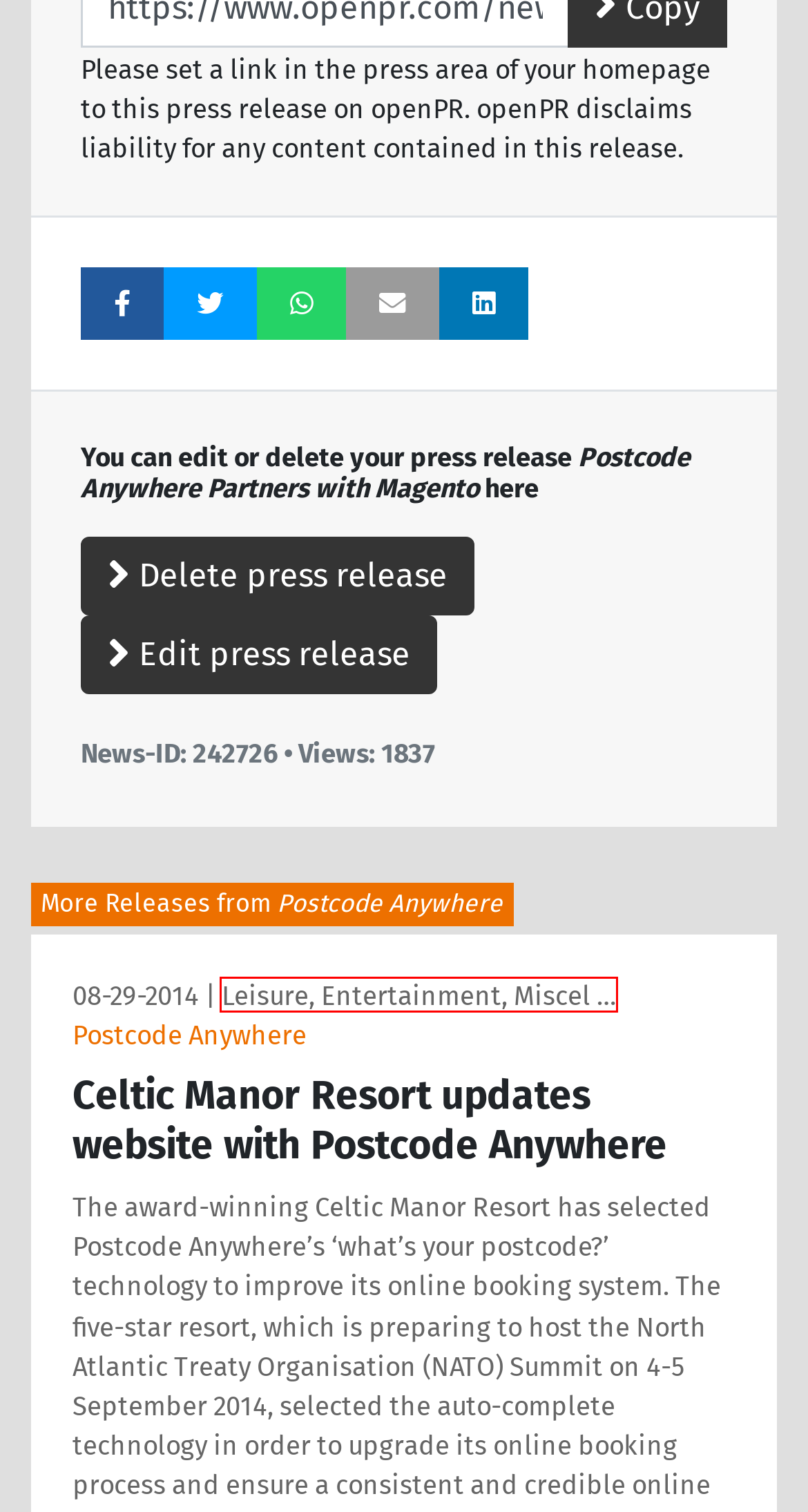You have a screenshot showing a webpage with a red bounding box around a UI element. Choose the webpage description that best matches the new page after clicking the highlighted element. Here are the options:
A. Wish And Sears Magento Integration Now Live On Magento
B. openPR.com - press releases of the category Business, Economy, Finances, Banking & Insurance
C. MageAnts - press releases - openPR.com
D. Celtic Manor Resort updates website with Postcode Anywhere
E. openPR.com - Press Releases and Business News for free
F. openPR.com - press releases of the category Leisure, Entertainment, Miscellaneous
G. Magento is Ending Support for Magento 1! Have you planned Your Way
H. openPR.com - Worldwide Open Public Relations - Publish Press Releases Free of Charge

F